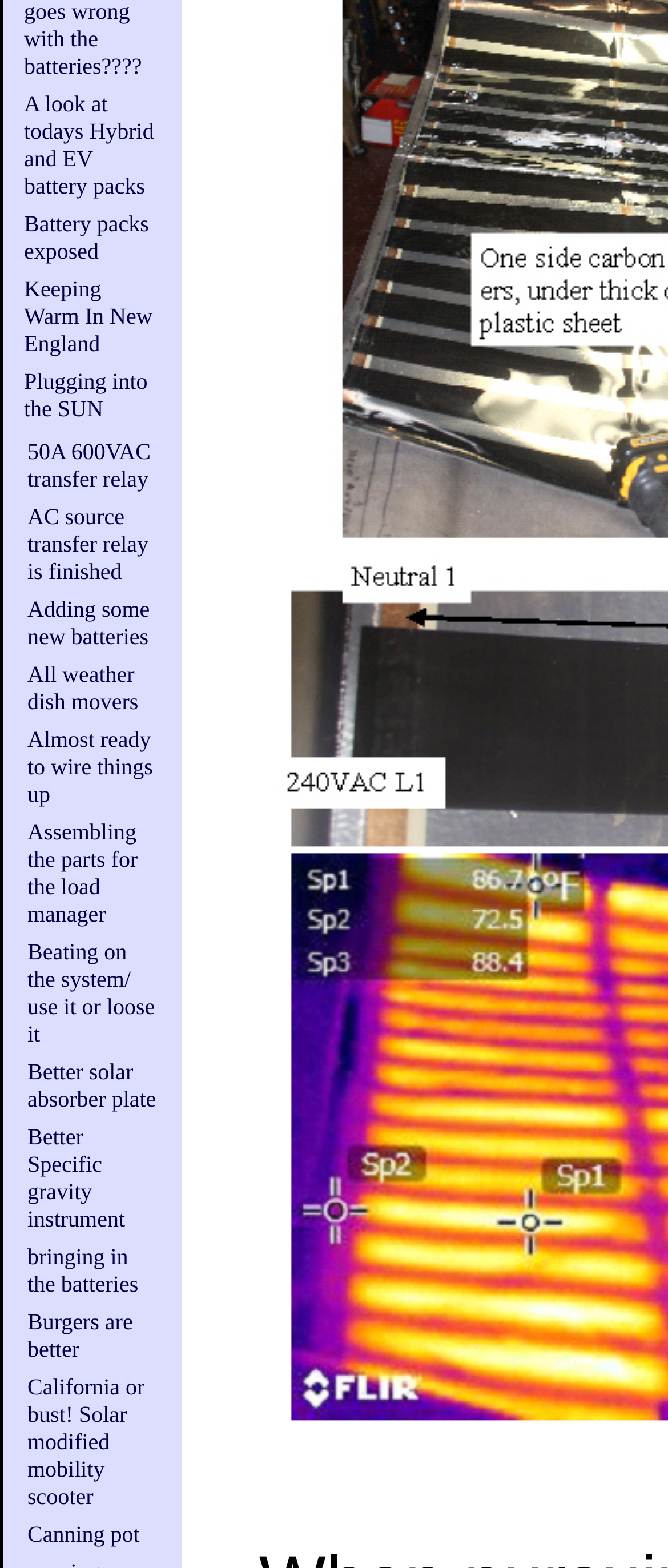Identify the bounding box coordinates of the HTML element based on this description: "Keeping Warm In New England".

[0.036, 0.176, 0.229, 0.227]